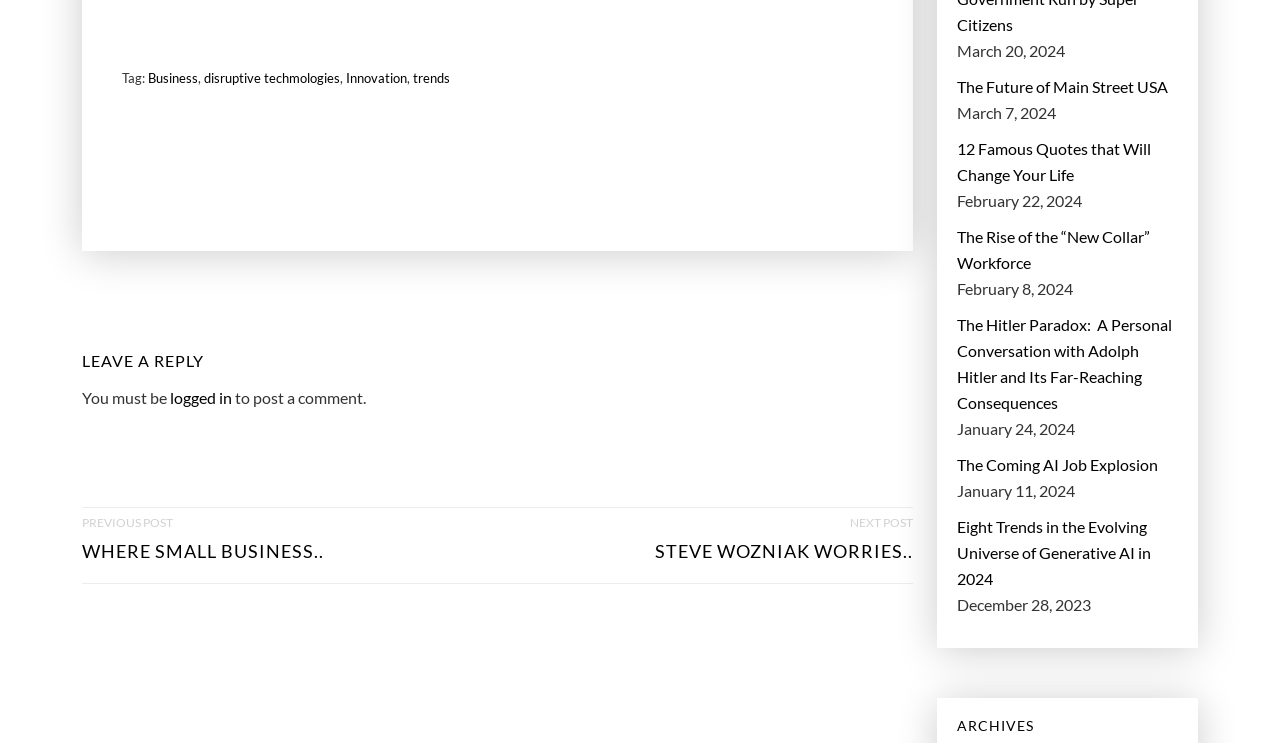Using the information from the screenshot, answer the following question thoroughly:
What is the date of the post 'The Future of Main Street USA'?

The webpage shows a list of posts with their corresponding dates, and the post 'The Future of Main Street USA' is dated March 20, 2024.